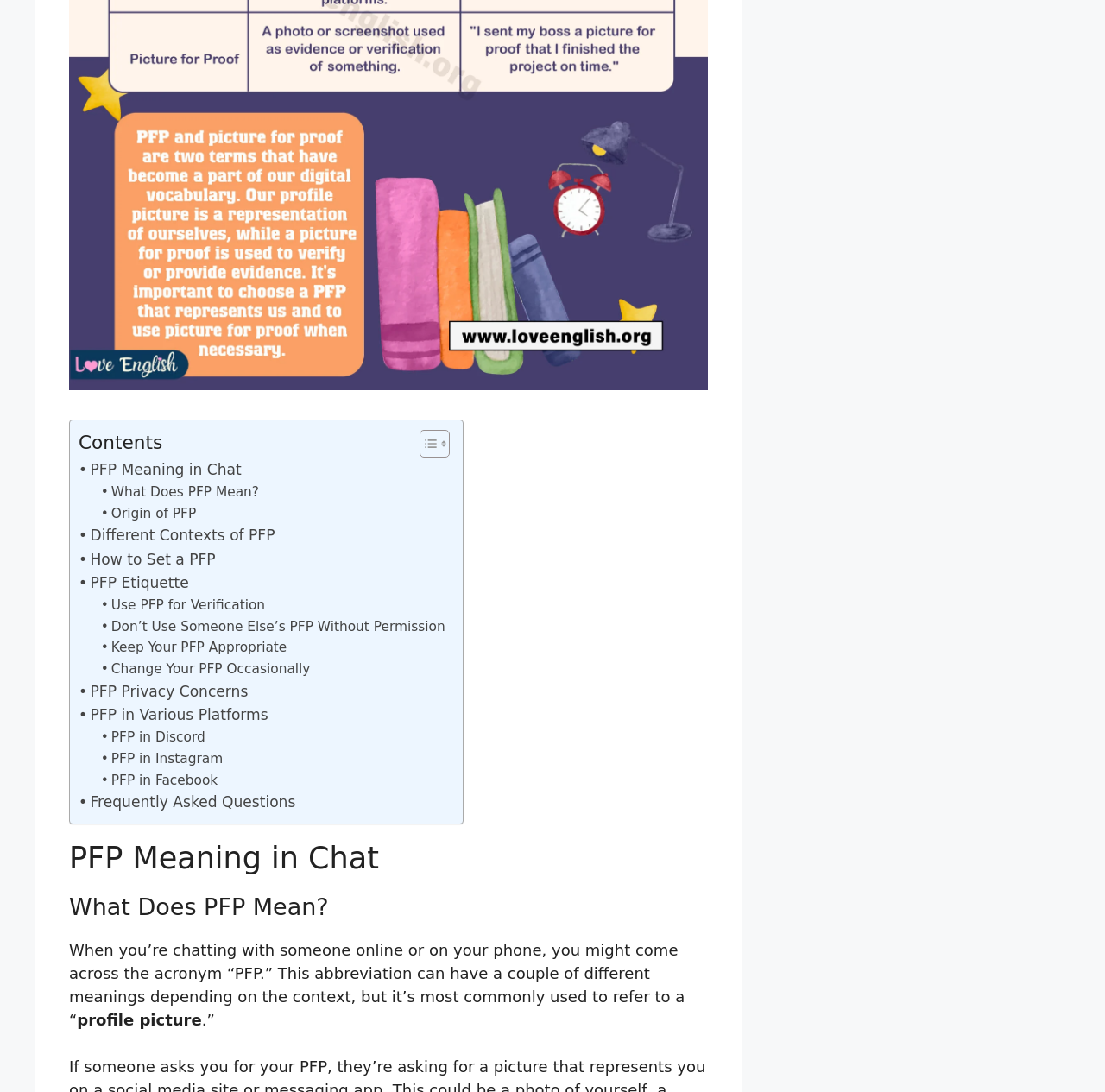Please locate the bounding box coordinates of the element that should be clicked to complete the given instruction: "Click on 'Toggle Table of Content'".

[0.368, 0.393, 0.403, 0.419]